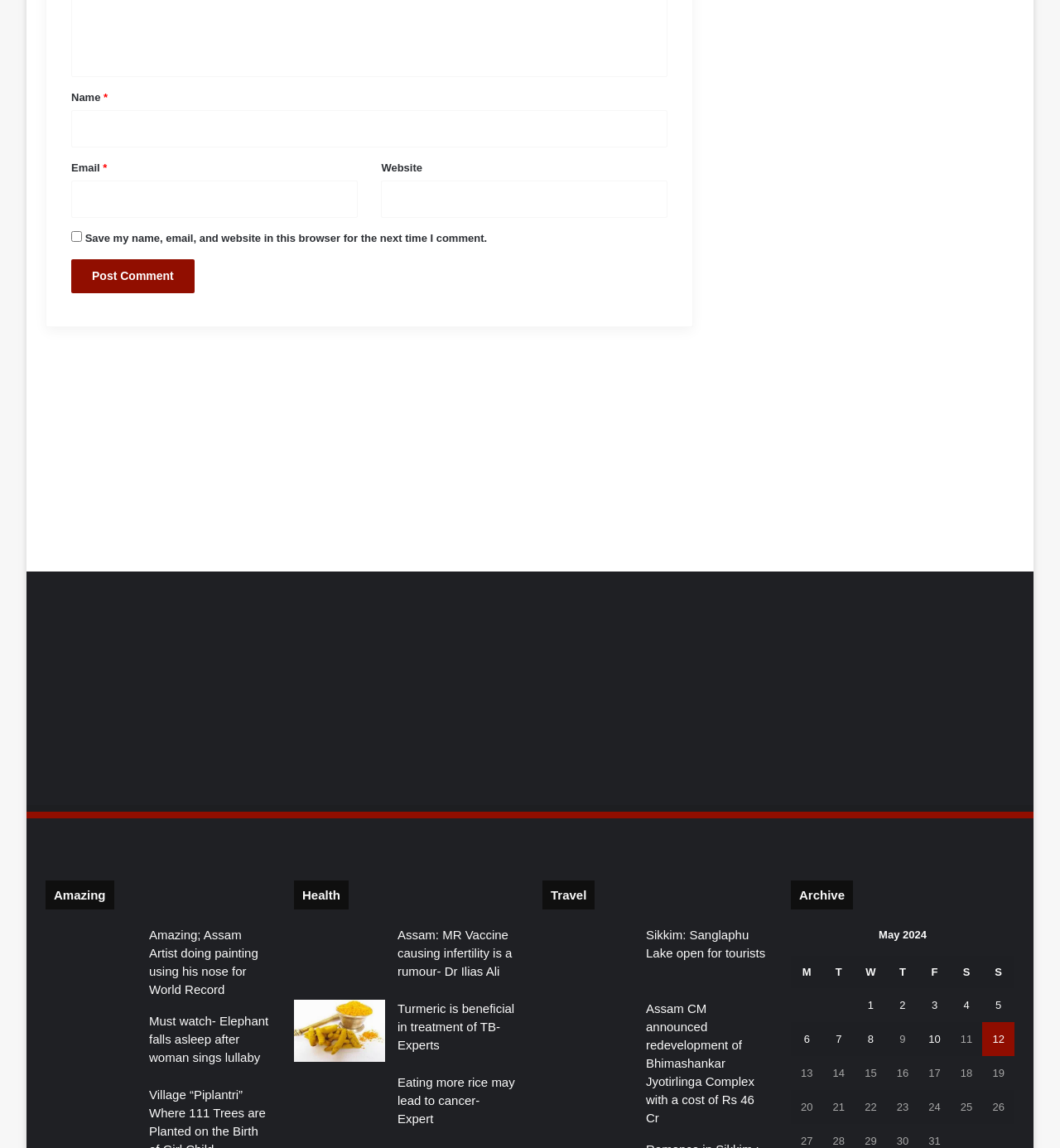What type of content is listed under the 'Archive' category?
Please answer the question with a single word or phrase, referencing the image.

Monthly archives